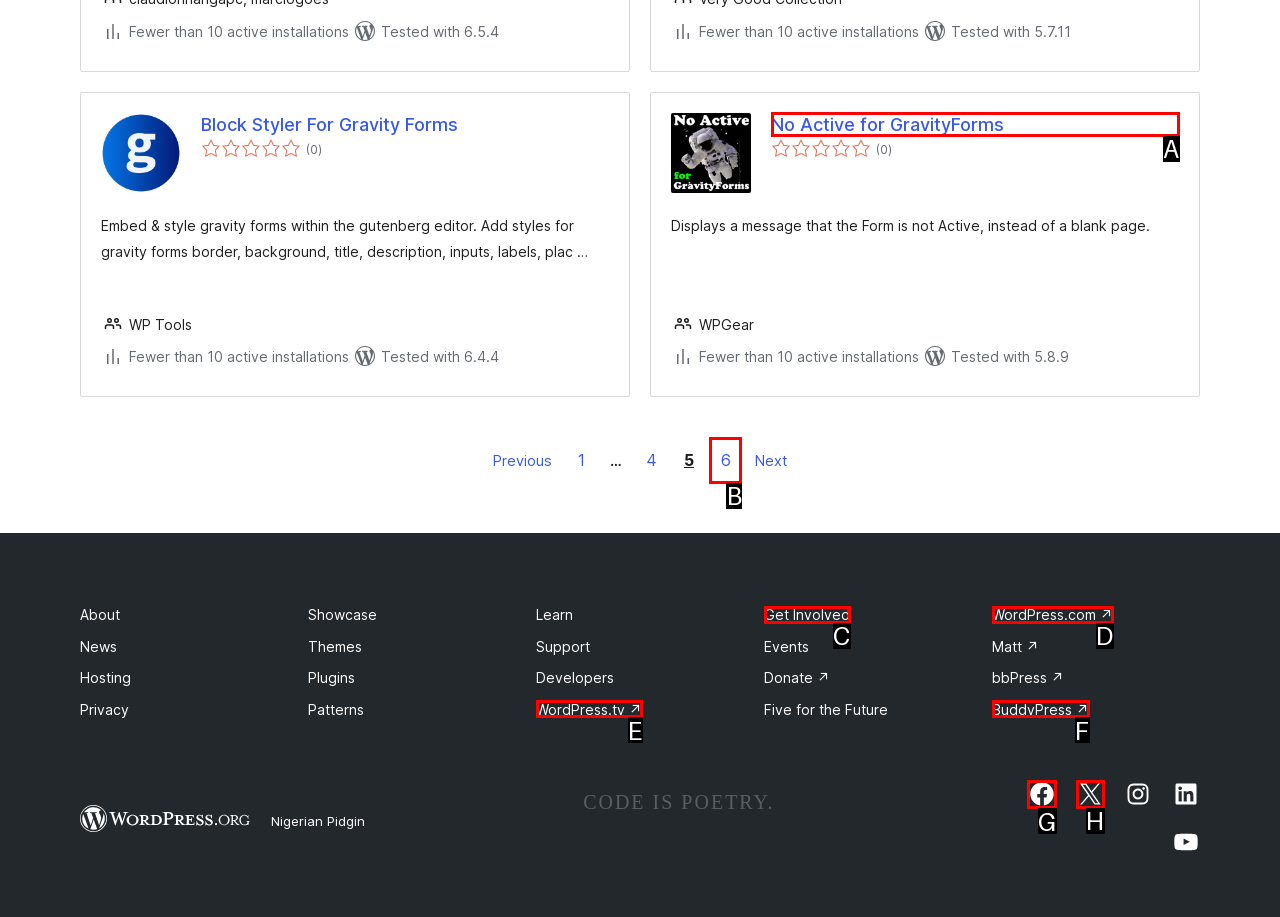Identify the correct UI element to click for the following task: Visit the WordPress Facebook page Choose the option's letter based on the given choices.

G